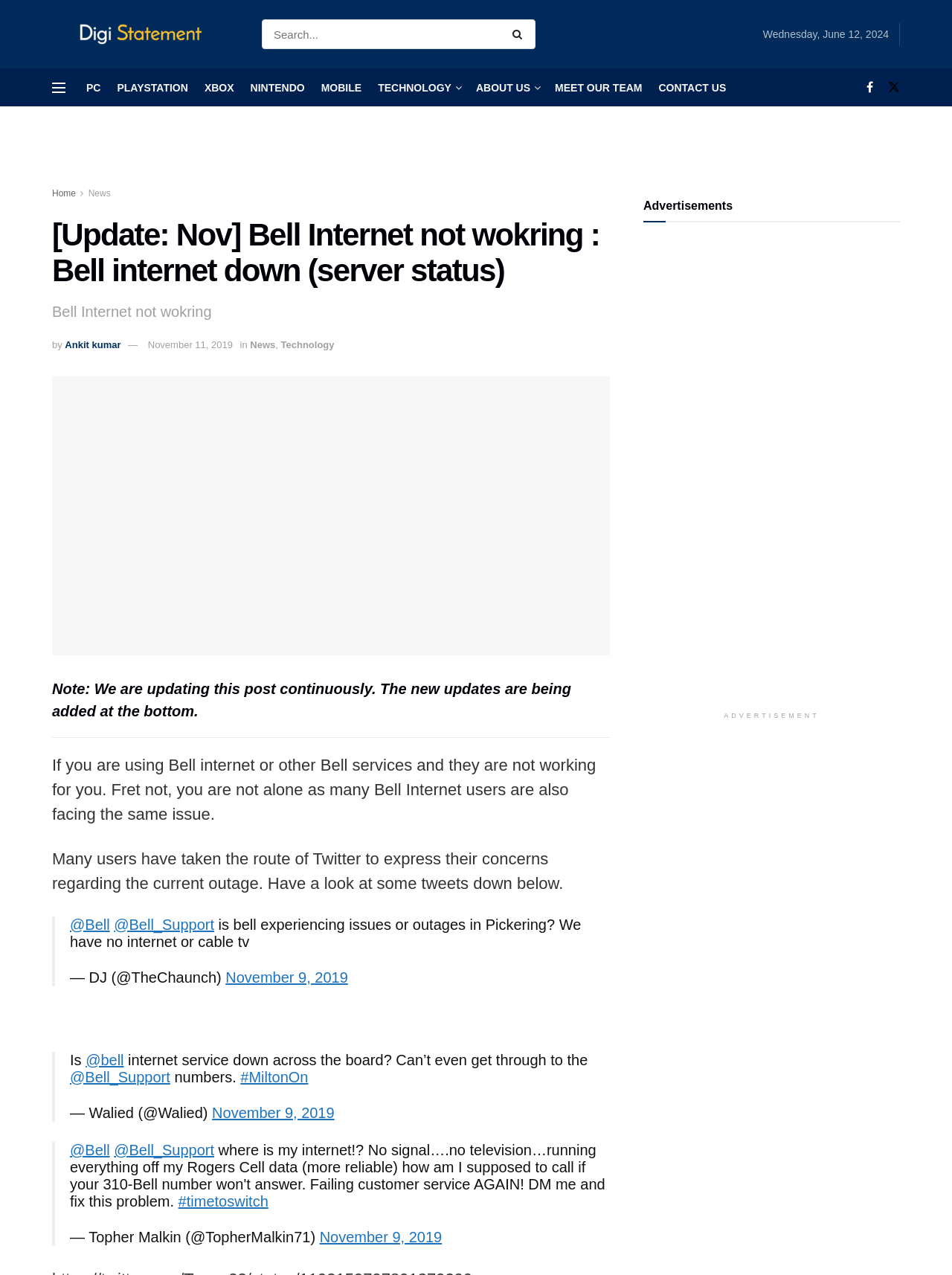What is the purpose of the webpage?
Please elaborate on the answer to the question with detailed information.

The webpage appears to be updating users about issues with Bell Internet, as indicated by the heading 'Bell Internet not wokring : Bell internet down (server status)' and the text 'Note: We are updating this post continuously. The new updates are being added at the bottom.'.